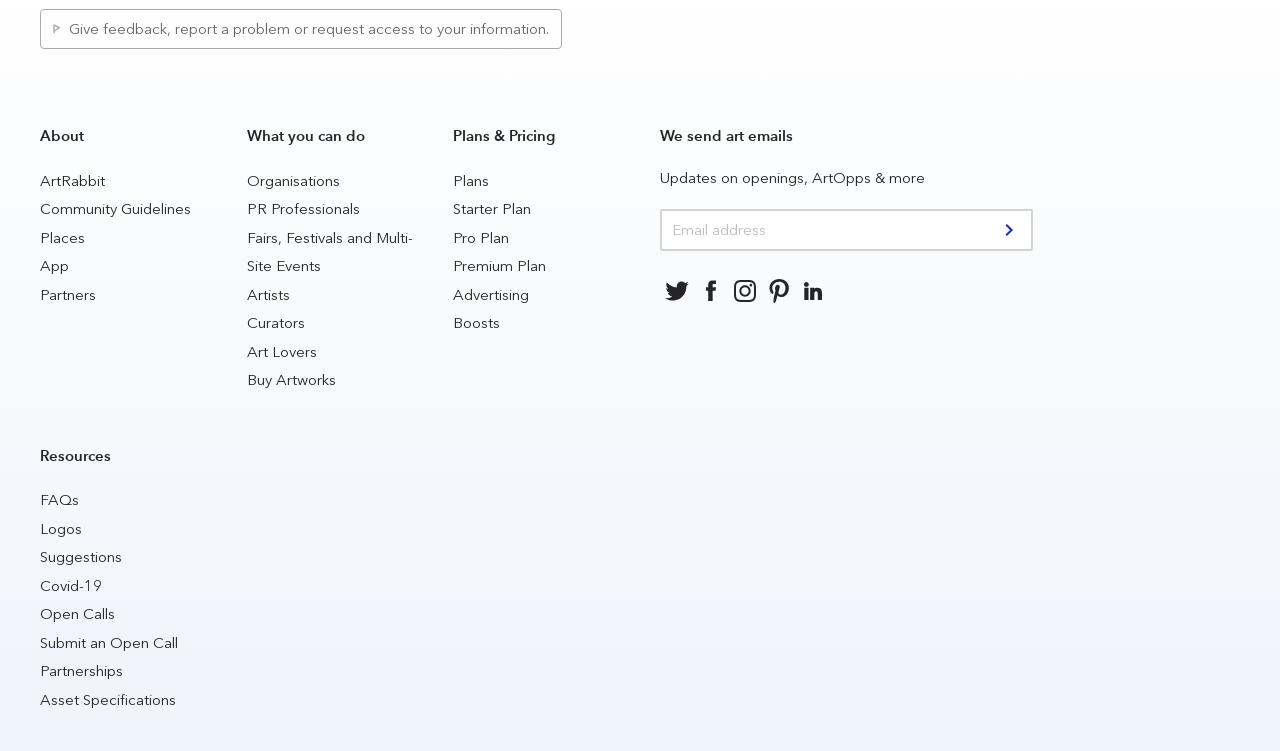Find the bounding box coordinates for the HTML element specified by: "App".

[0.031, 0.354, 0.054, 0.378]